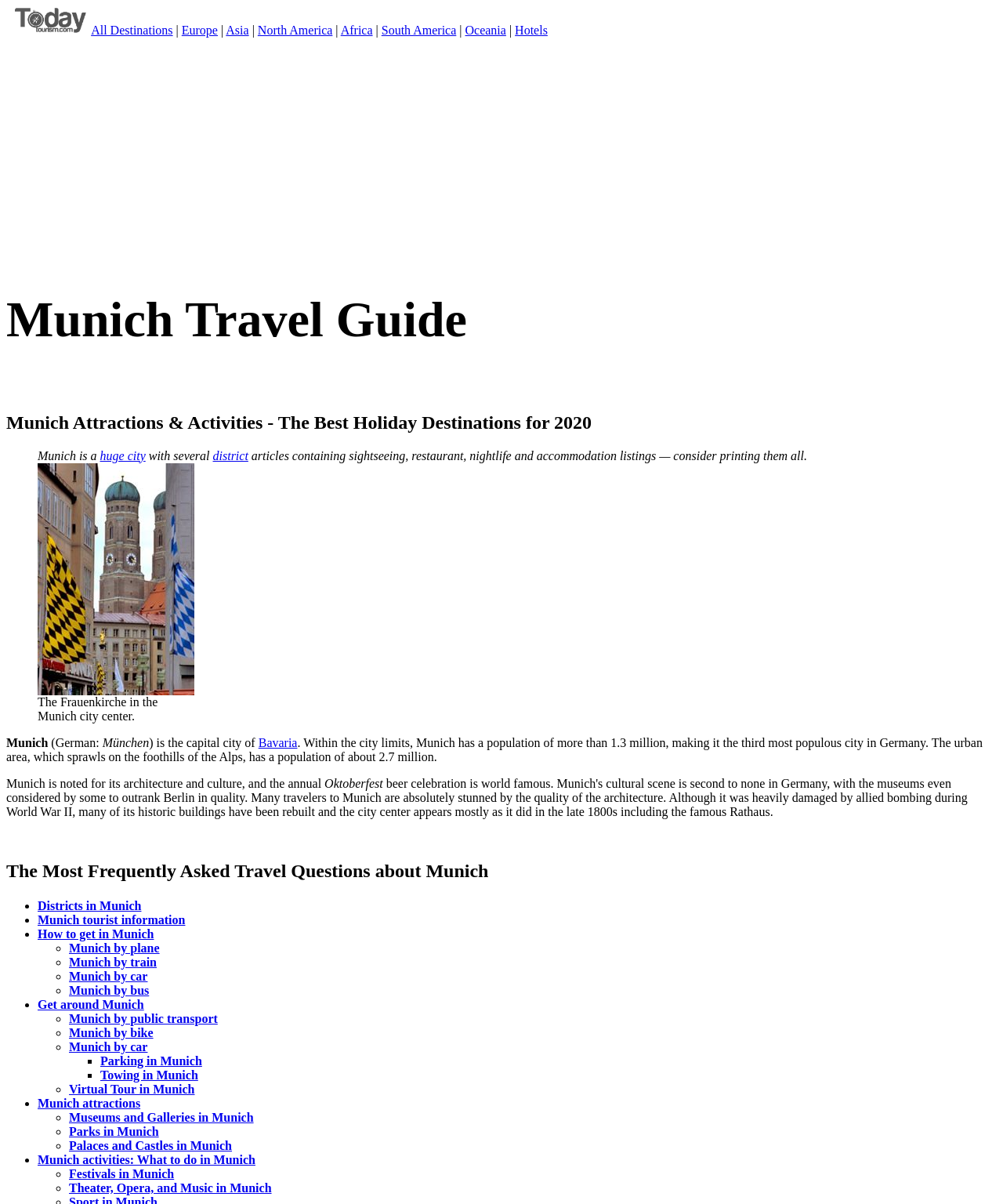Identify the bounding box coordinates for the element you need to click to achieve the following task: "Click on TodayTourism link". Provide the bounding box coordinates as four float numbers between 0 and 1, in the form [left, top, right, bottom].

[0.012, 0.02, 0.088, 0.031]